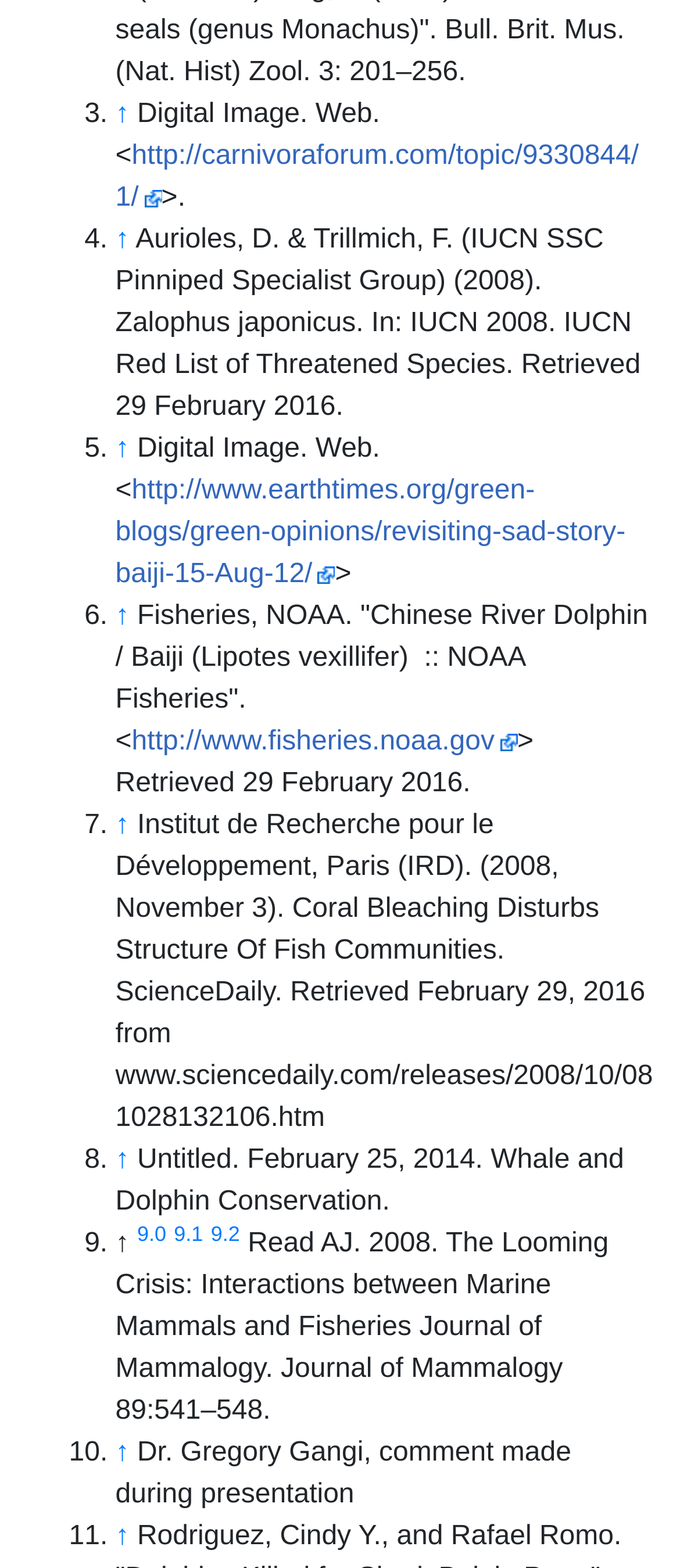Give a short answer to this question using one word or a phrase:
What is the author of the ninth reference?

Read AJ